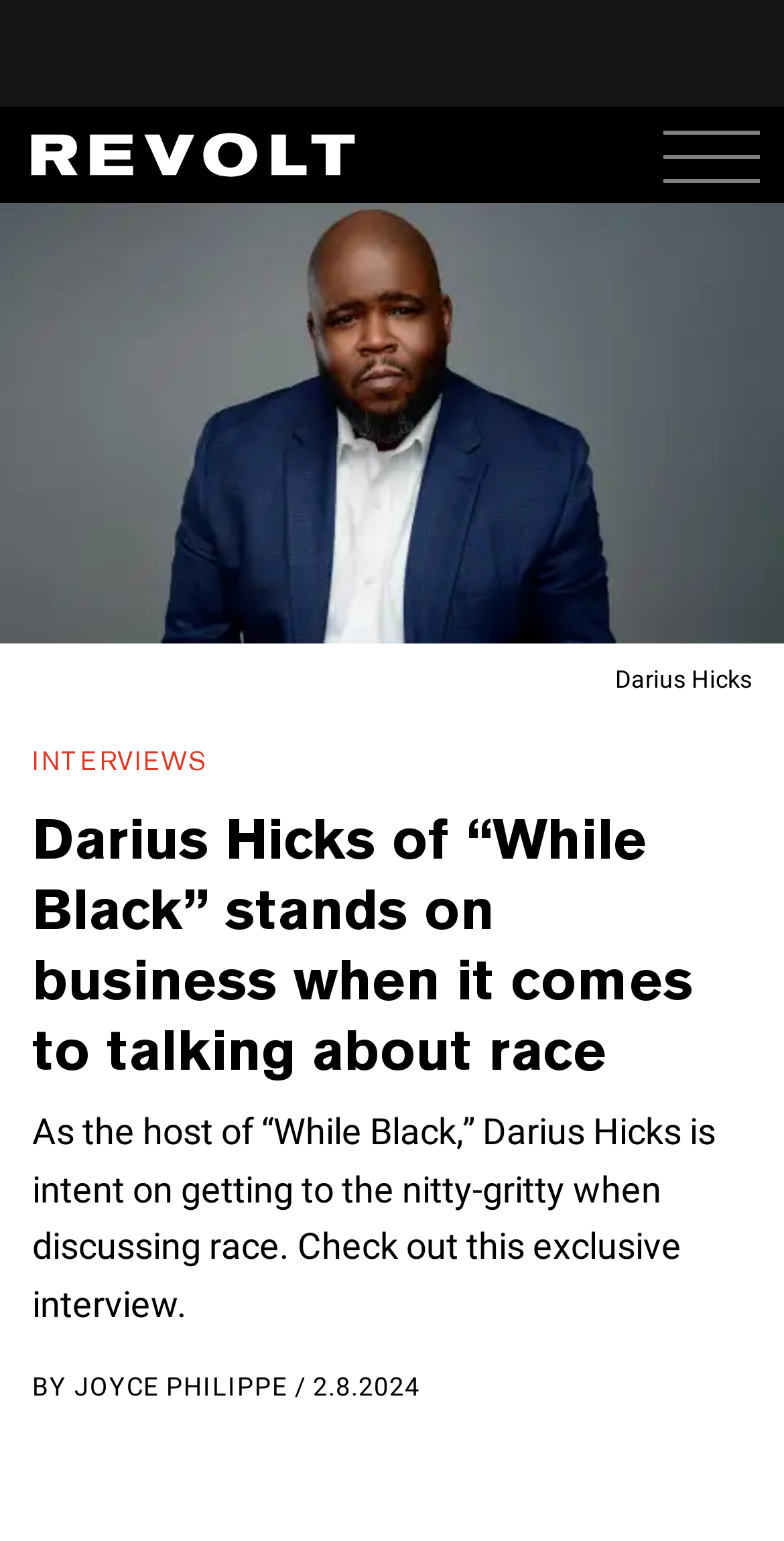What is the topic of discussion in the interview?
Provide an in-depth and detailed explanation in response to the question.

I found the answer by looking at the heading element 'Darius Hicks of “While Black” stands on business when it comes to talking about race' which suggests that the topic of discussion in the interview is race.